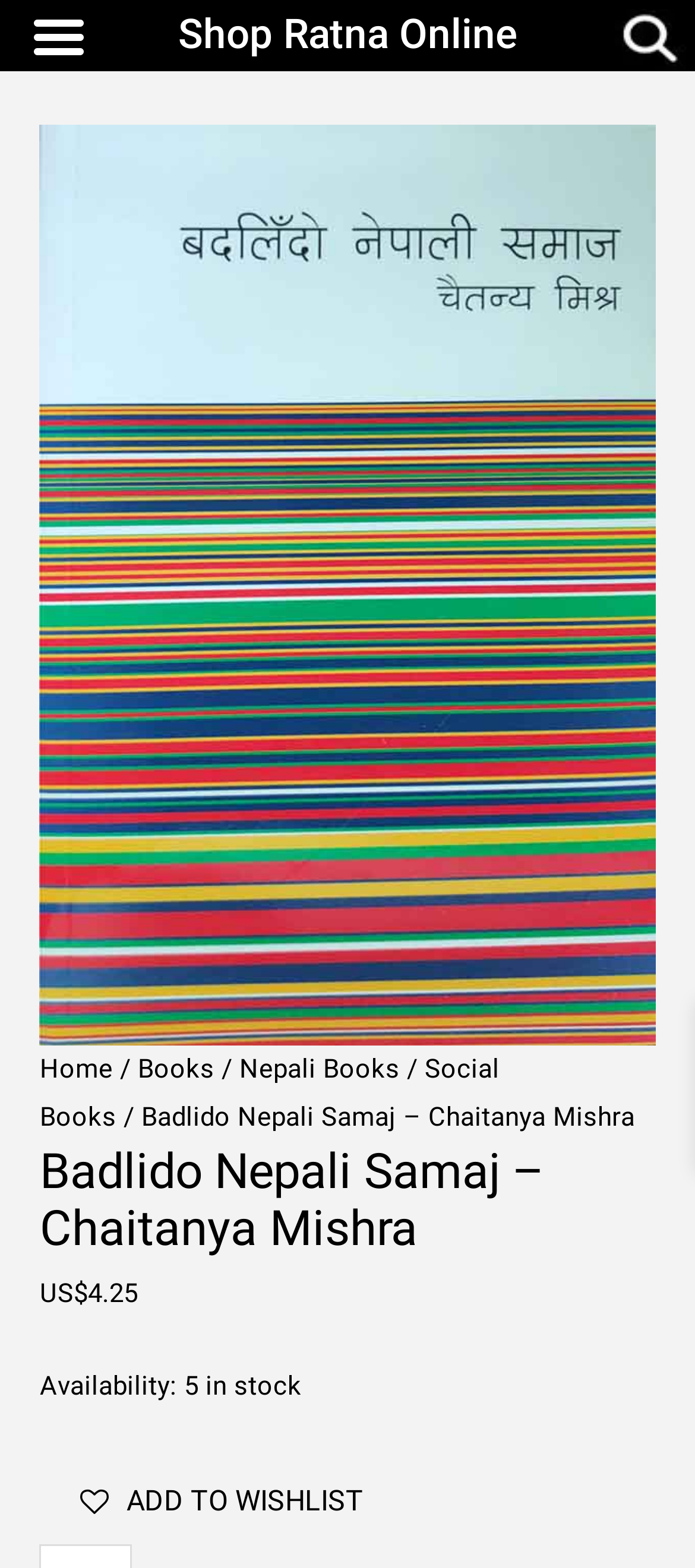What is the author of the book?
Refer to the image and provide a one-word or short phrase answer.

Chaitanya Mishra